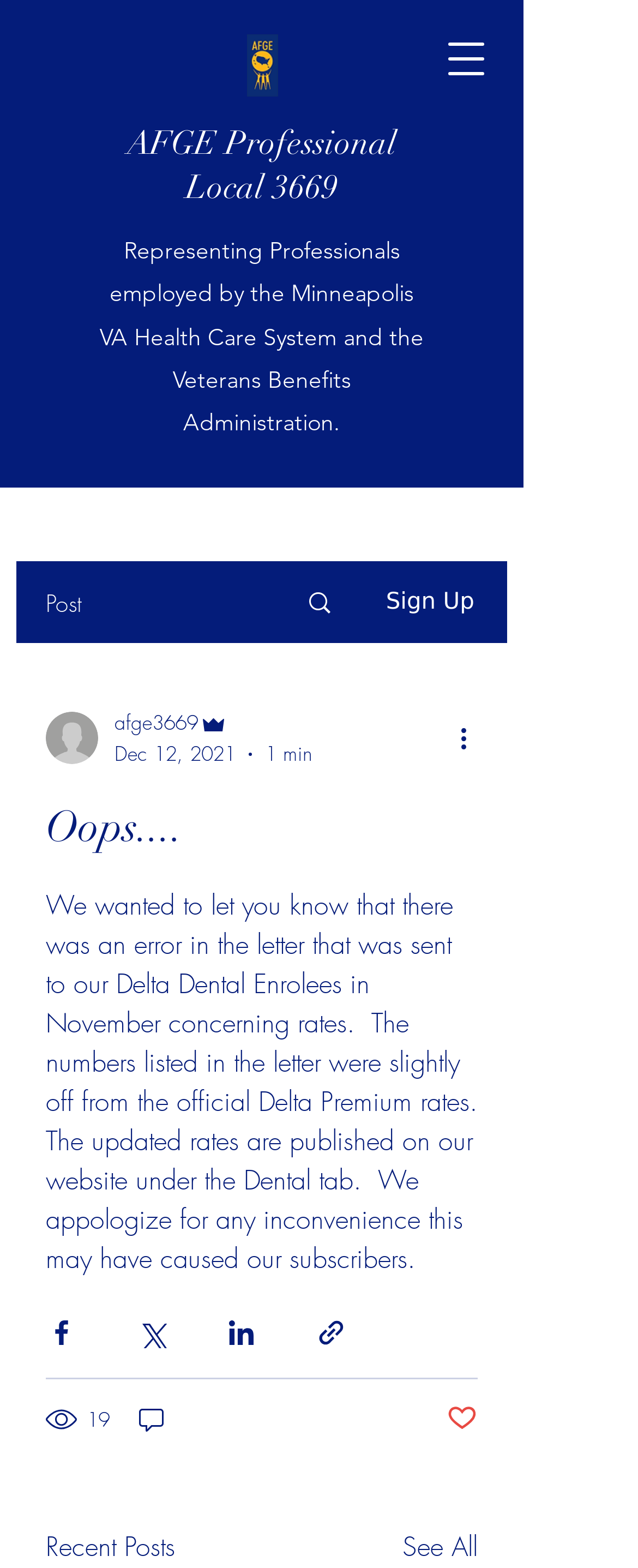How many views does the post have?
Look at the image and answer the question with a single word or phrase.

19 views